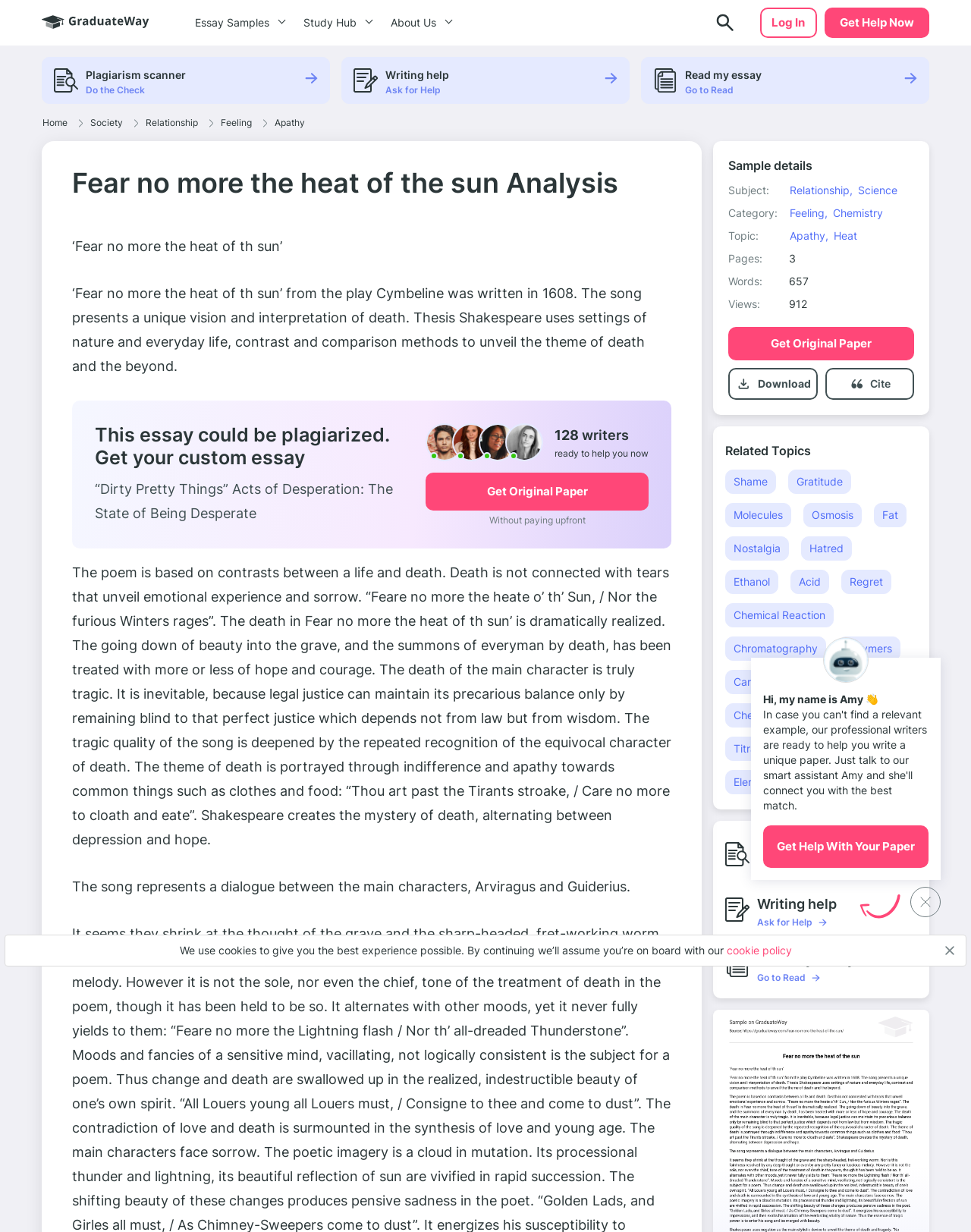Answer briefly with one word or phrase:
What is the name of the essay sample?

Fear no more the heat of the sun Analysis